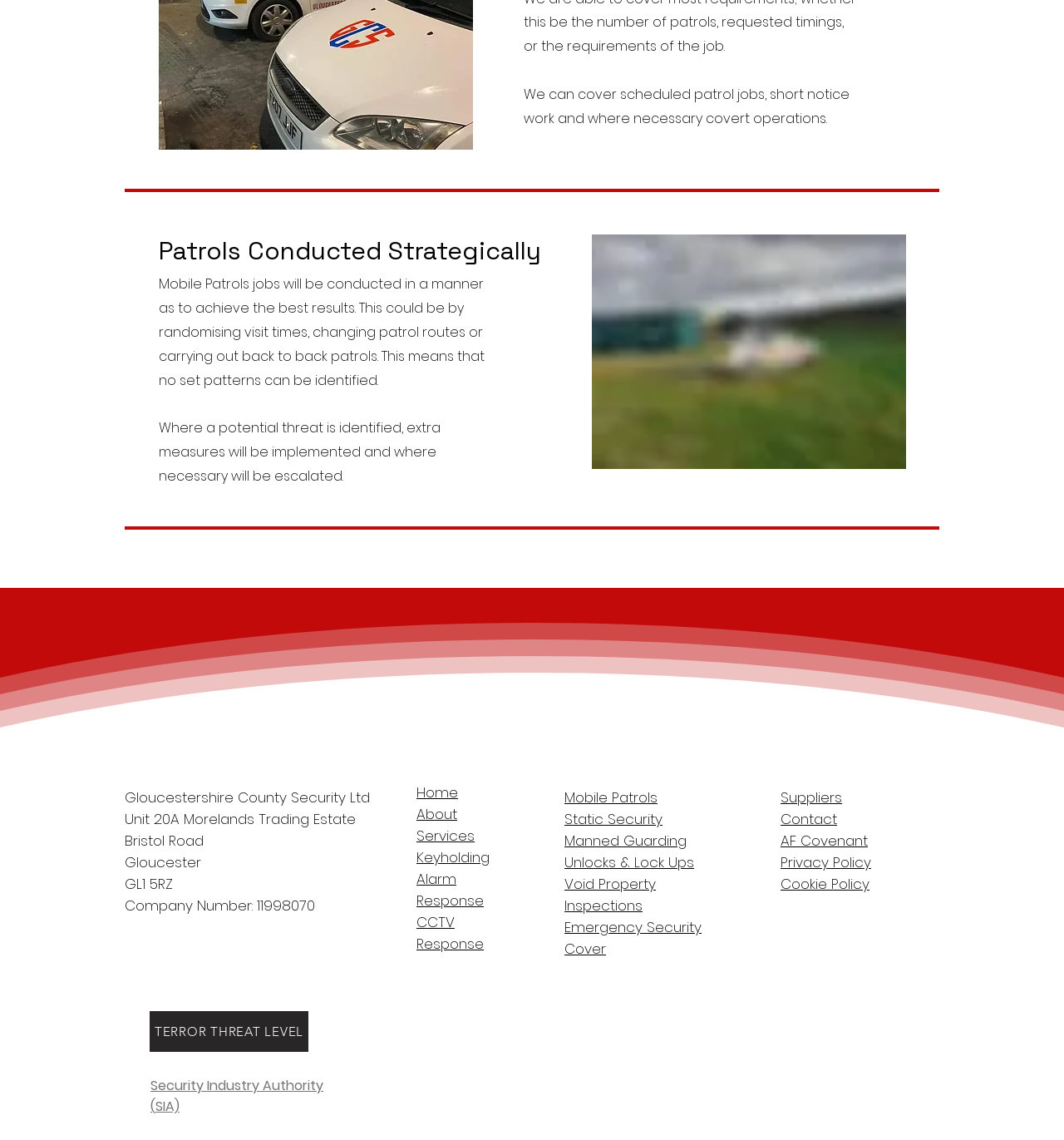Determine the bounding box coordinates of the clickable region to follow the instruction: "Click the More actions button".

None